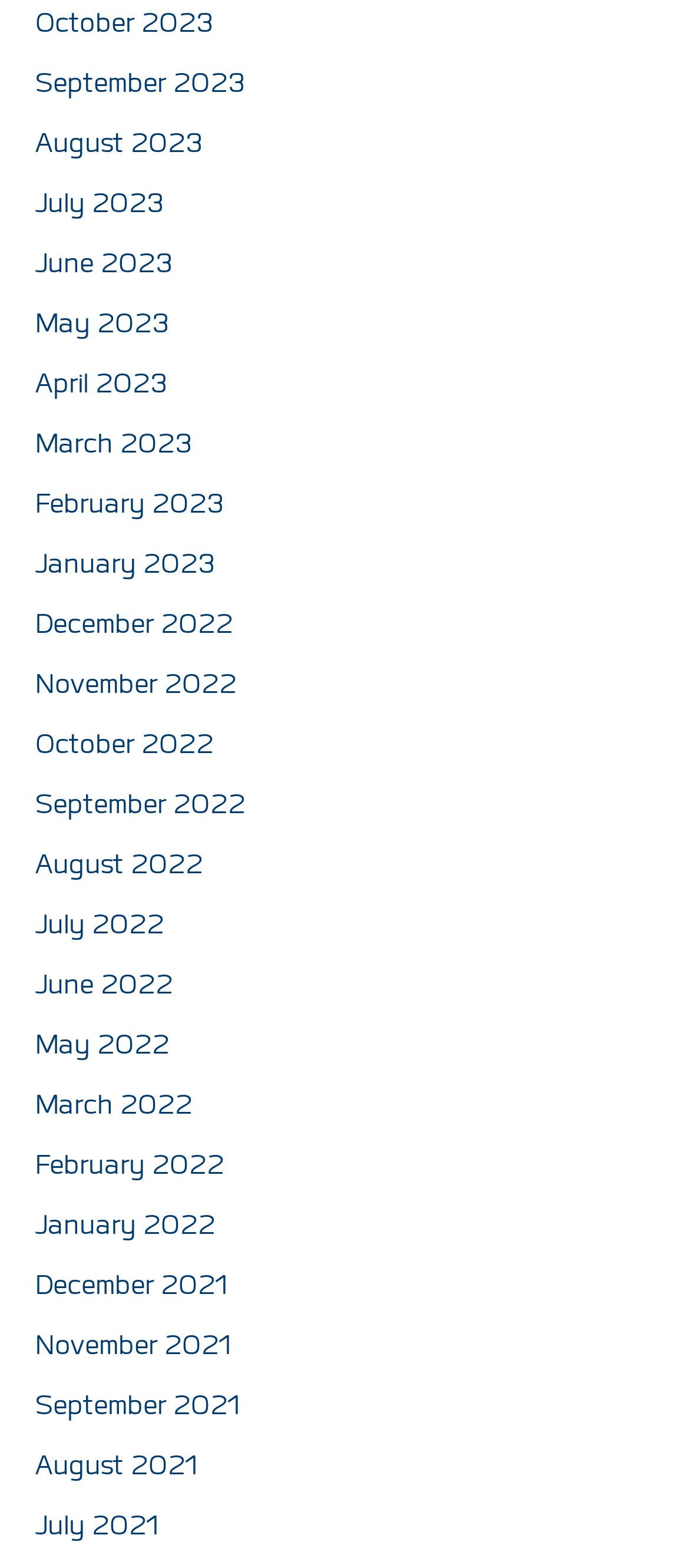Answer this question using a single word or a brief phrase:
How many months are listed in 2023?

6